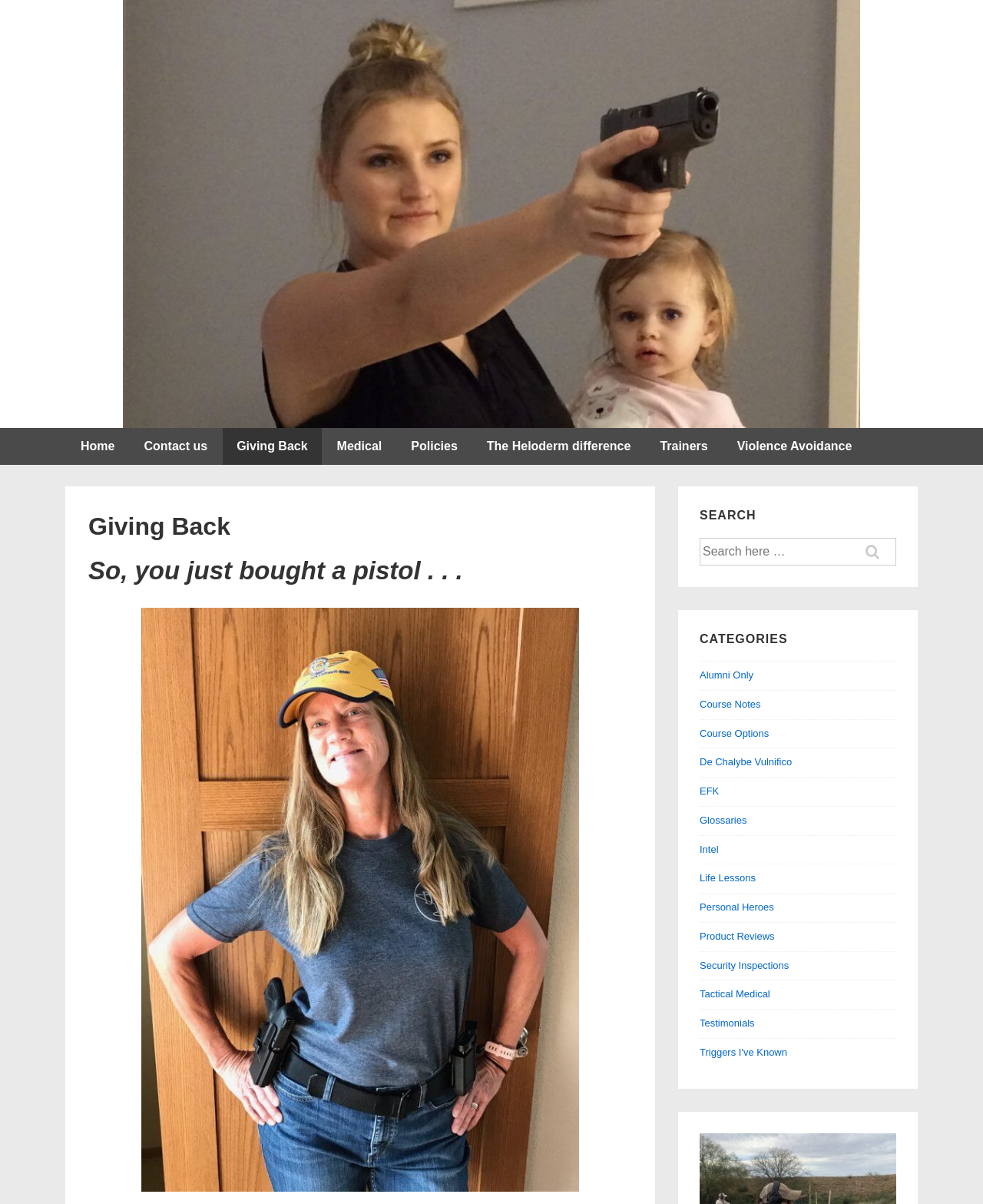Please determine the bounding box coordinates of the clickable area required to carry out the following instruction: "Click on the 'Alumni Only' category". The coordinates must be four float numbers between 0 and 1, represented as [left, top, right, bottom].

[0.712, 0.556, 0.766, 0.566]